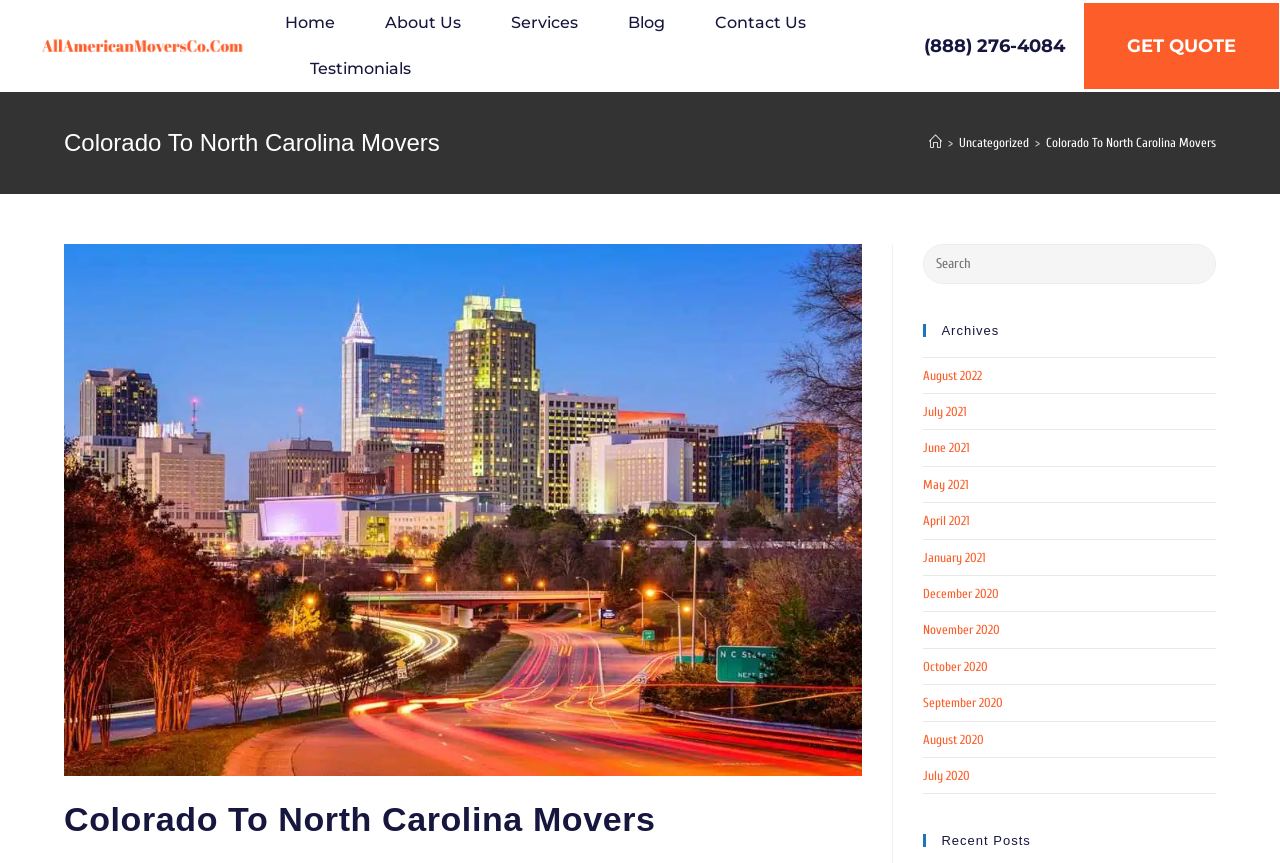What is the purpose of the 'GET QUOTE' button?
Please answer the question with as much detail and depth as you can.

The 'GET QUOTE' button is prominently displayed on the webpage, suggesting that it is a call-to-action for users to get a quote for their moving services. This is likely the primary purpose of the button.